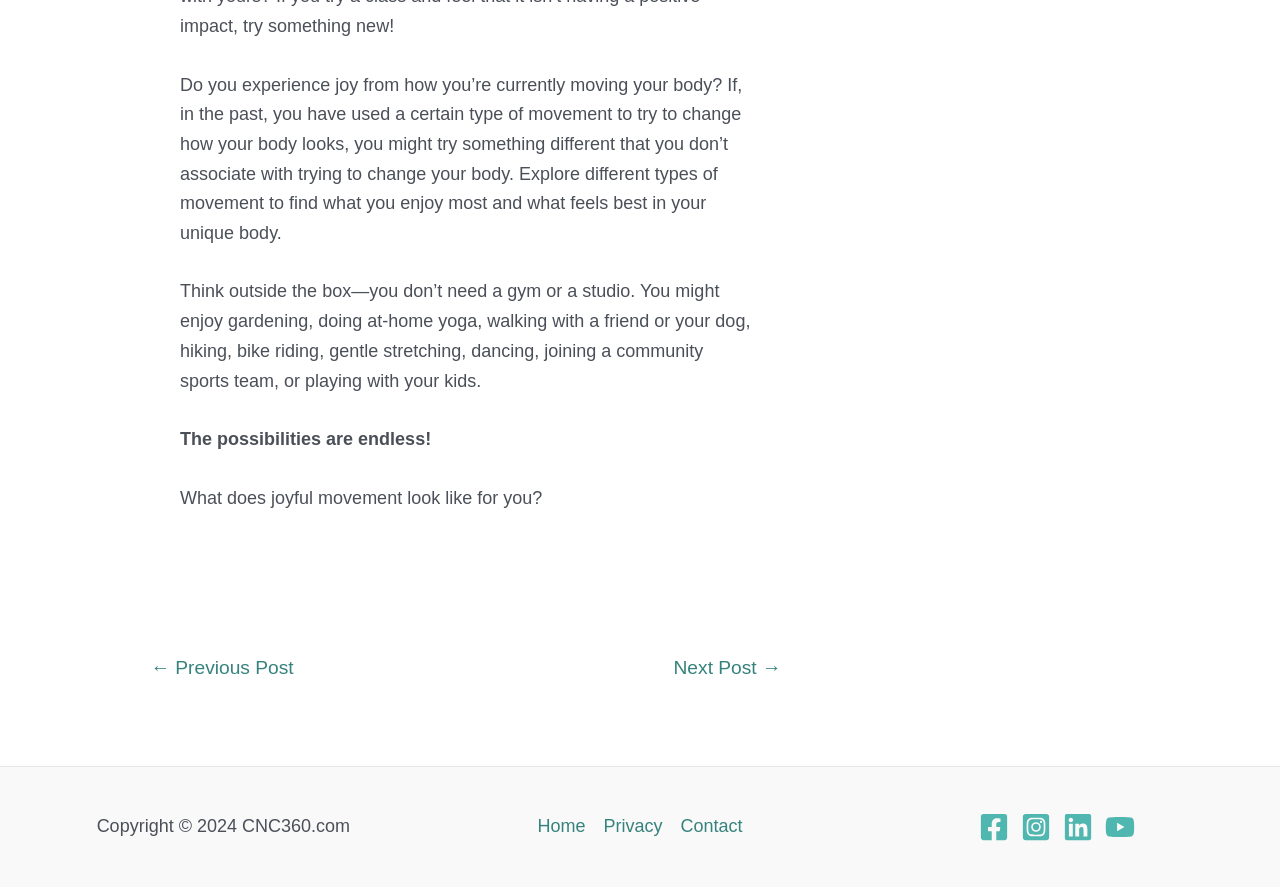What is the name of the website?
Look at the image and construct a detailed response to the question.

The website's name, CNC360.com, is mentioned in the copyright notice at the bottom of the webpage, indicating that the content is owned by CNC360.com.